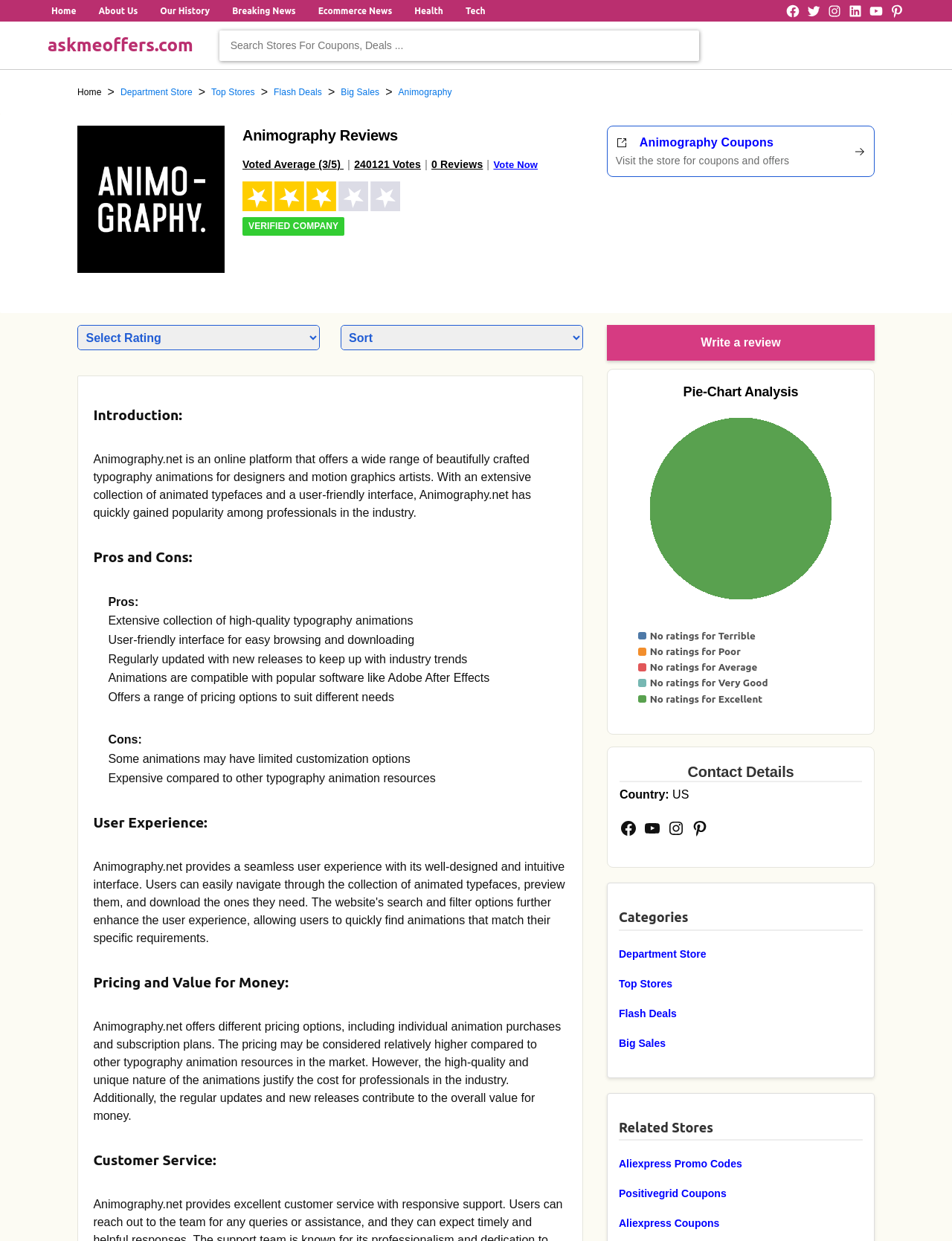Indicate the bounding box coordinates of the element that must be clicked to execute the instruction: "Vote Now". The coordinates should be given as four float numbers between 0 and 1, i.e., [left, top, right, bottom].

[0.518, 0.128, 0.565, 0.137]